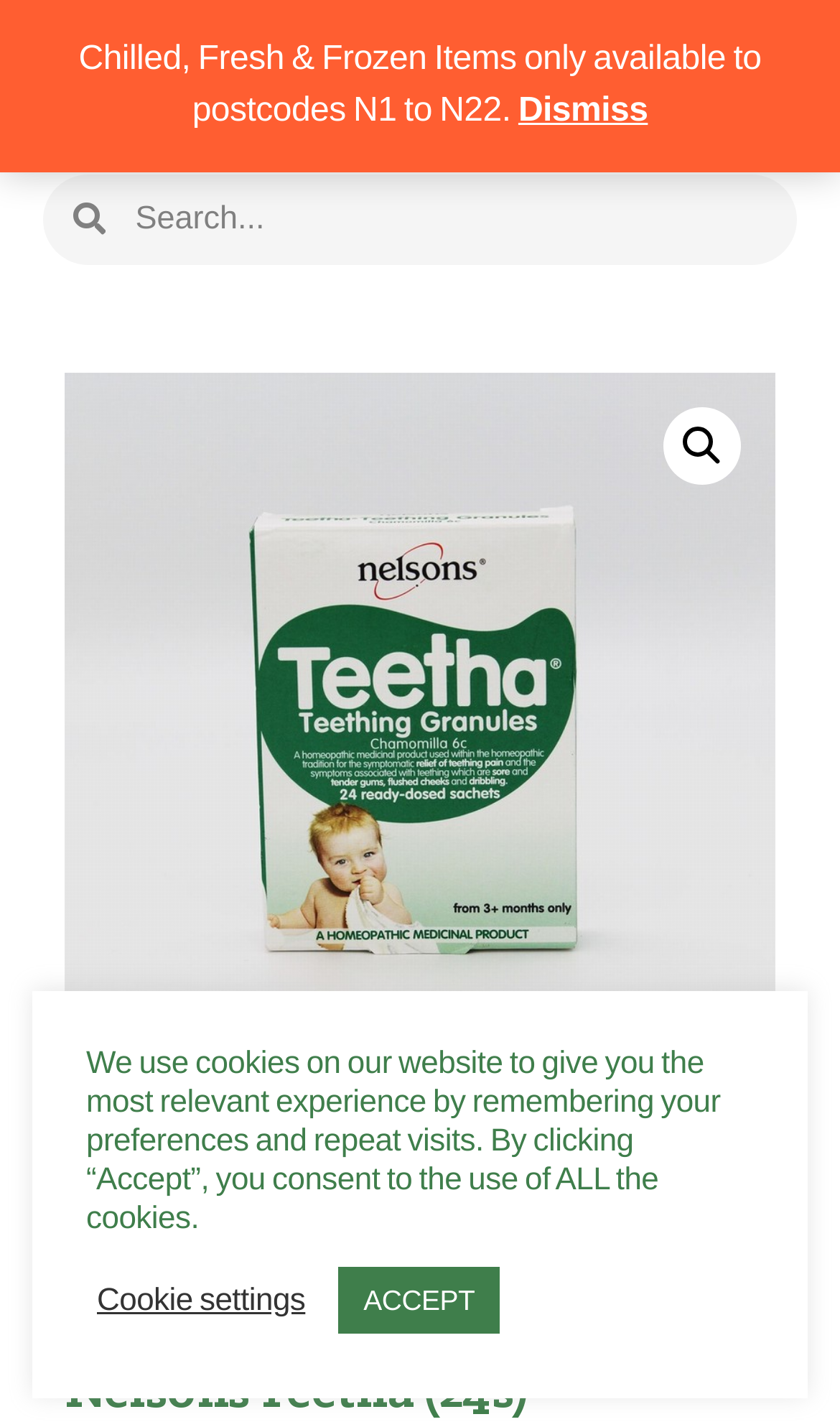Find the bounding box of the web element that fits this description: "ACCEPT".

[0.402, 0.888, 0.596, 0.935]